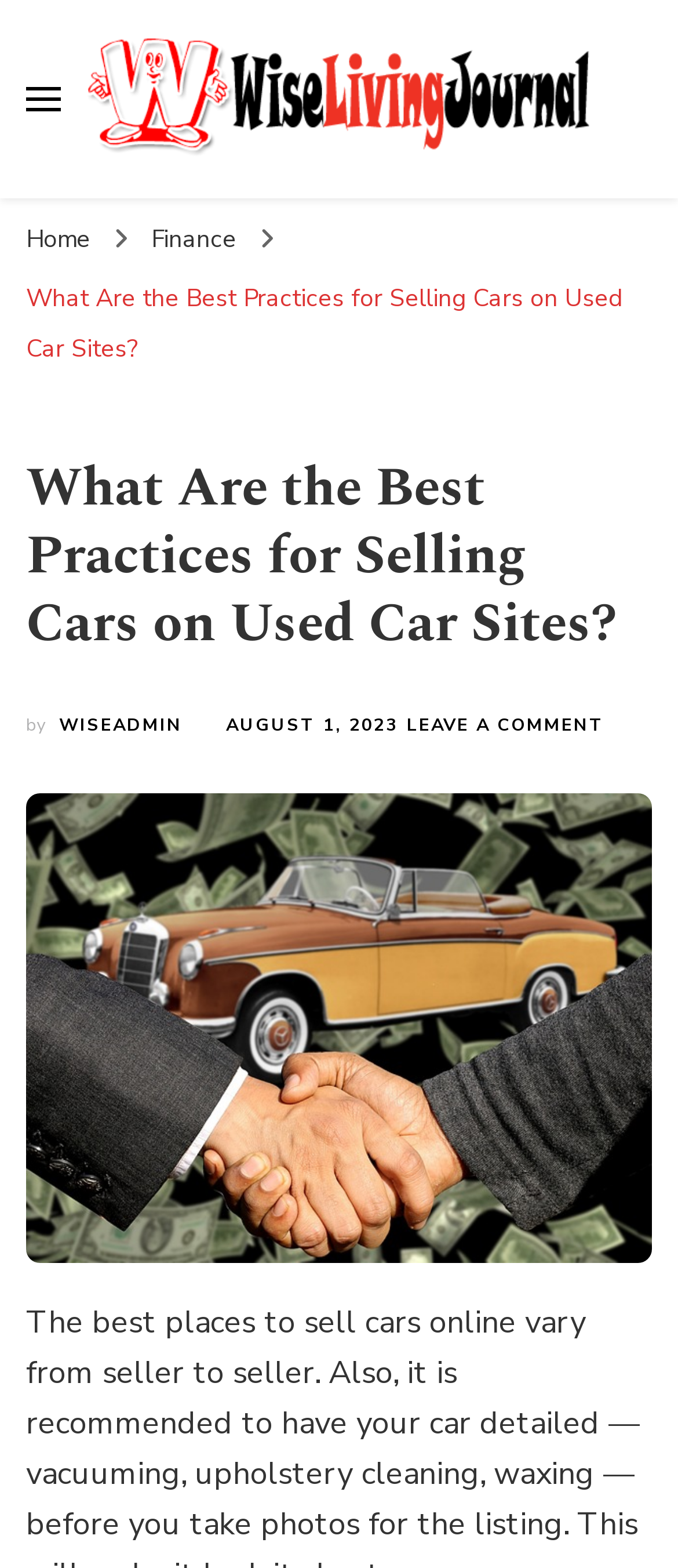Describe all the visual and textual components of the webpage comprehensively.

The webpage is an article from Wise Living Journal, with a focus on selling cars on used car sites. At the top left, there is a primary menu toggle button. Next to it, on the top center, is the Wise Living Journal logo, which is an image, accompanied by a link to the journal's homepage. Below the logo, there is a tagline "Living wisely in the modern world".

On the top right, there are navigation links to "Home" and "Finance". Below these links, there is a prominent link to the current article, "What Are the Best Practices for Selling Cars on Used Car Sites?".

The main content of the article starts with a heading that matches the article title. Below the heading, there is information about the author, "WISEADMIN", and the publication date, "AUGUST 1, 2023". There is also a link to leave a comment on the article.

The article features a large image related to selling cars, which takes up most of the page.